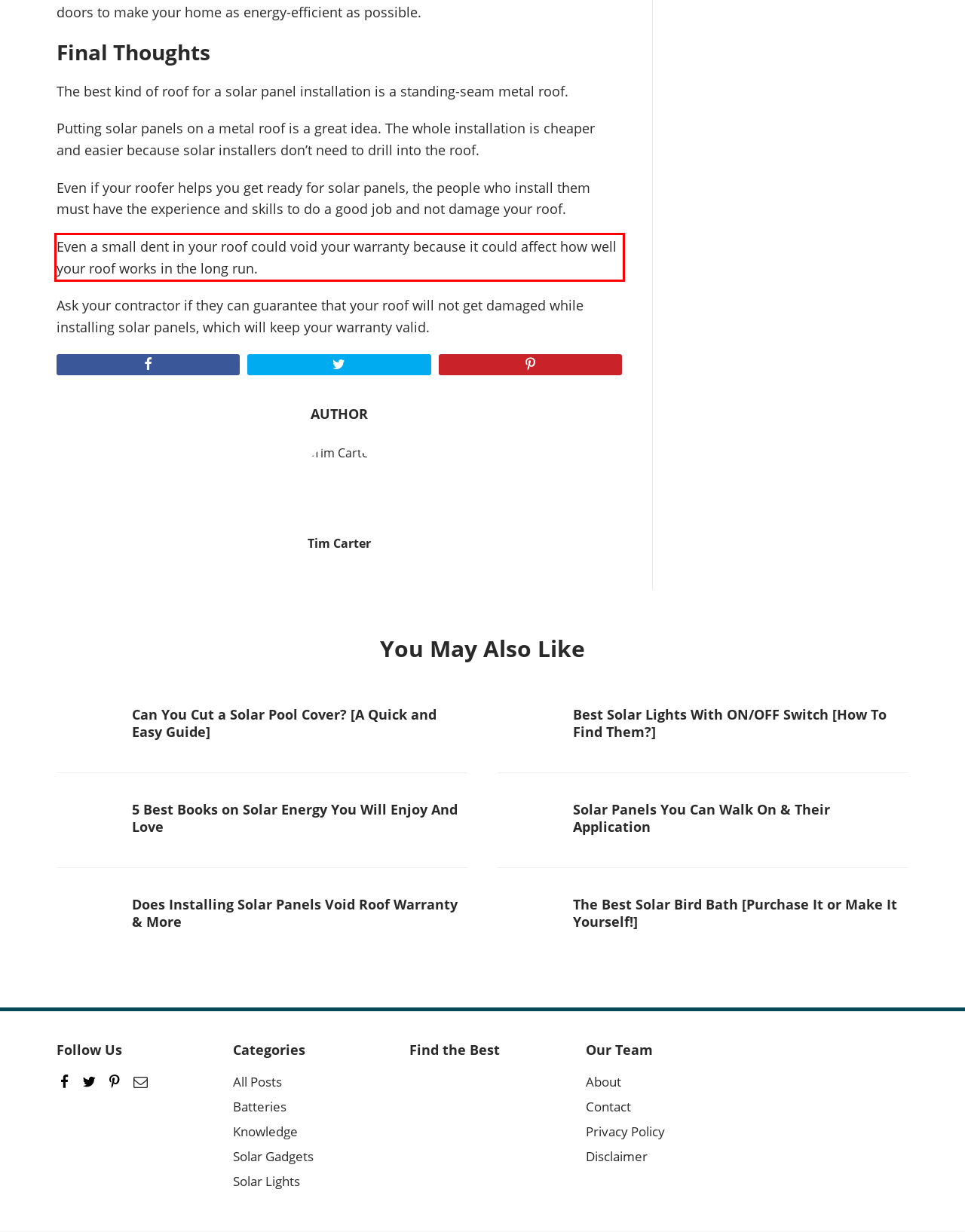Given a webpage screenshot, identify the text inside the red bounding box using OCR and extract it.

Even a small dent in your roof could void your warranty because it could affect how well your roof works in the long run.